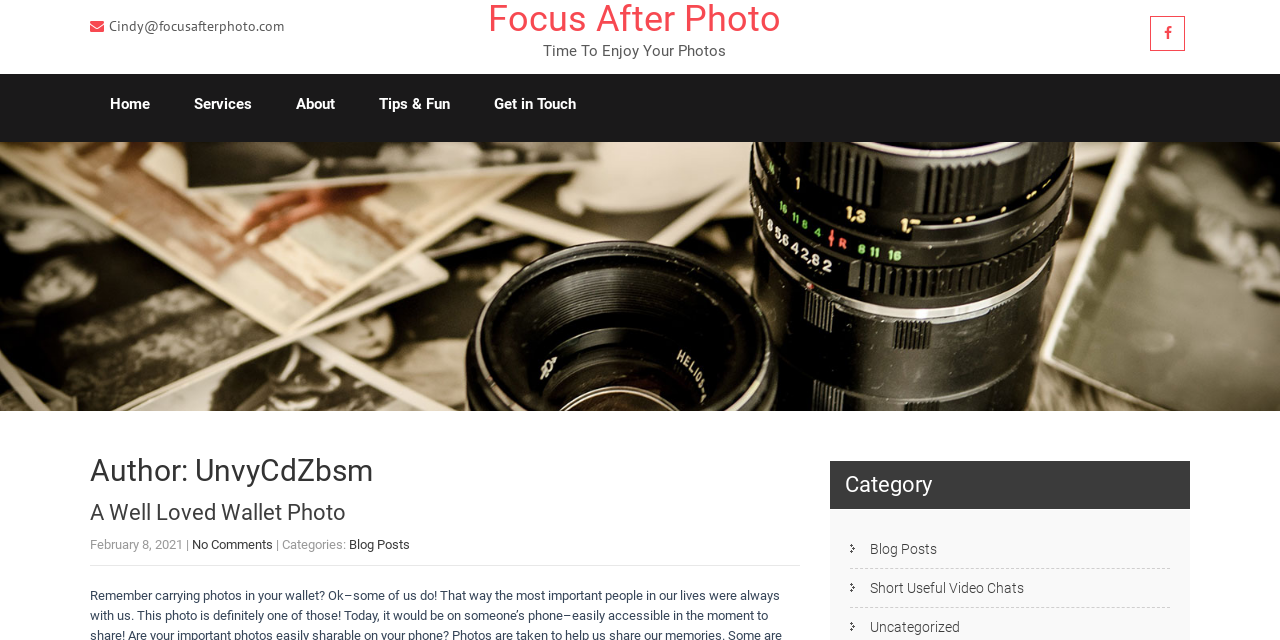Use a single word or phrase to answer the question: What is the email address on the webpage?

Cindy@focusafterphoto.com